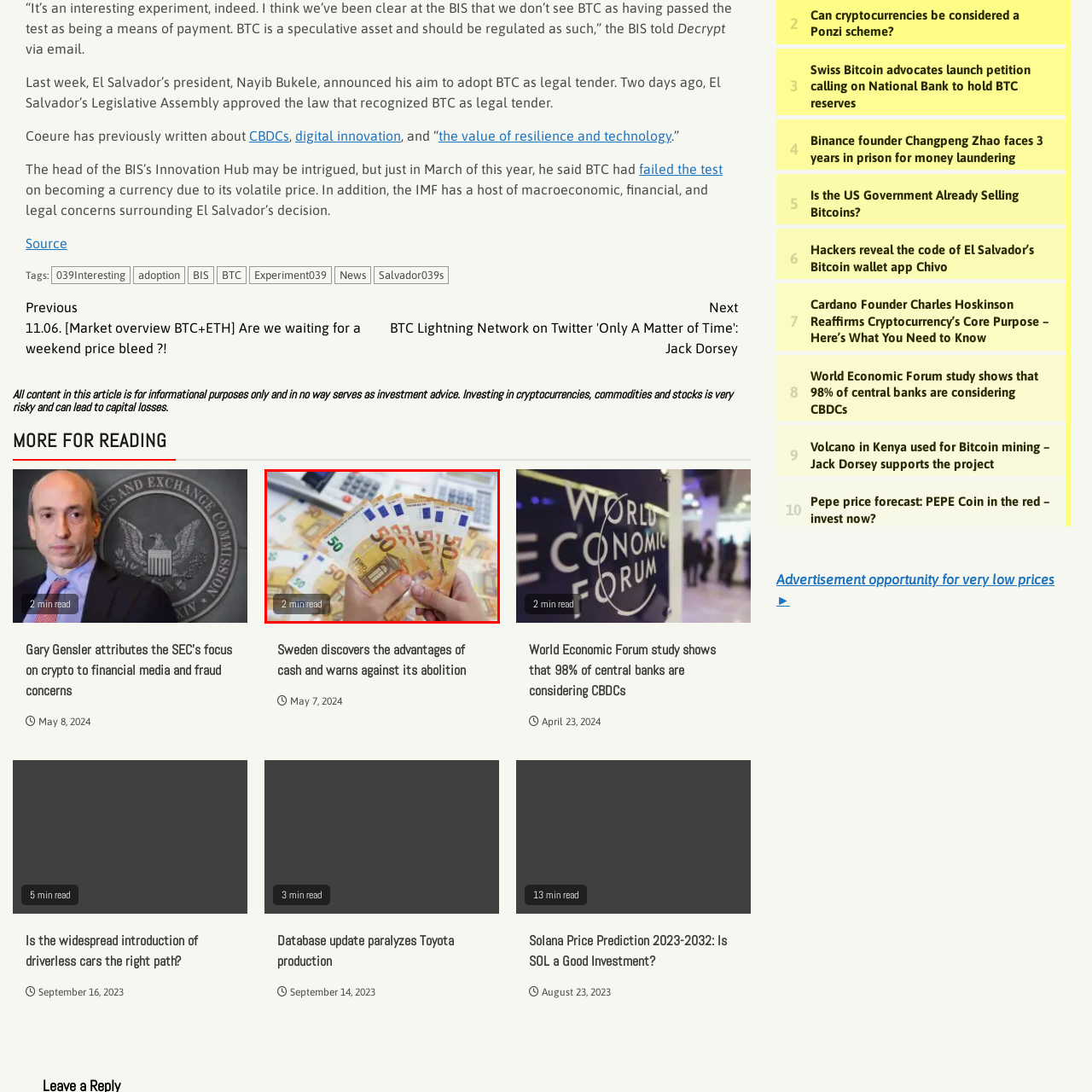Craft a detailed explanation of the image surrounded by the red outline.

The image depicts a person holding several fifty-euro banknotes, showcasing the vibrant colors and distinctive design of euro currency. In the background, a blurred assortment of additional euro notes can be seen, along with a pair of calculators, hinting at financial calculations or budgeting. A translucent overlay indicates a reading duration of "2 min read," suggesting that the accompanying article may discuss financial topics, potentially including the role of cash in modern economies or the implications of currency dynamics.